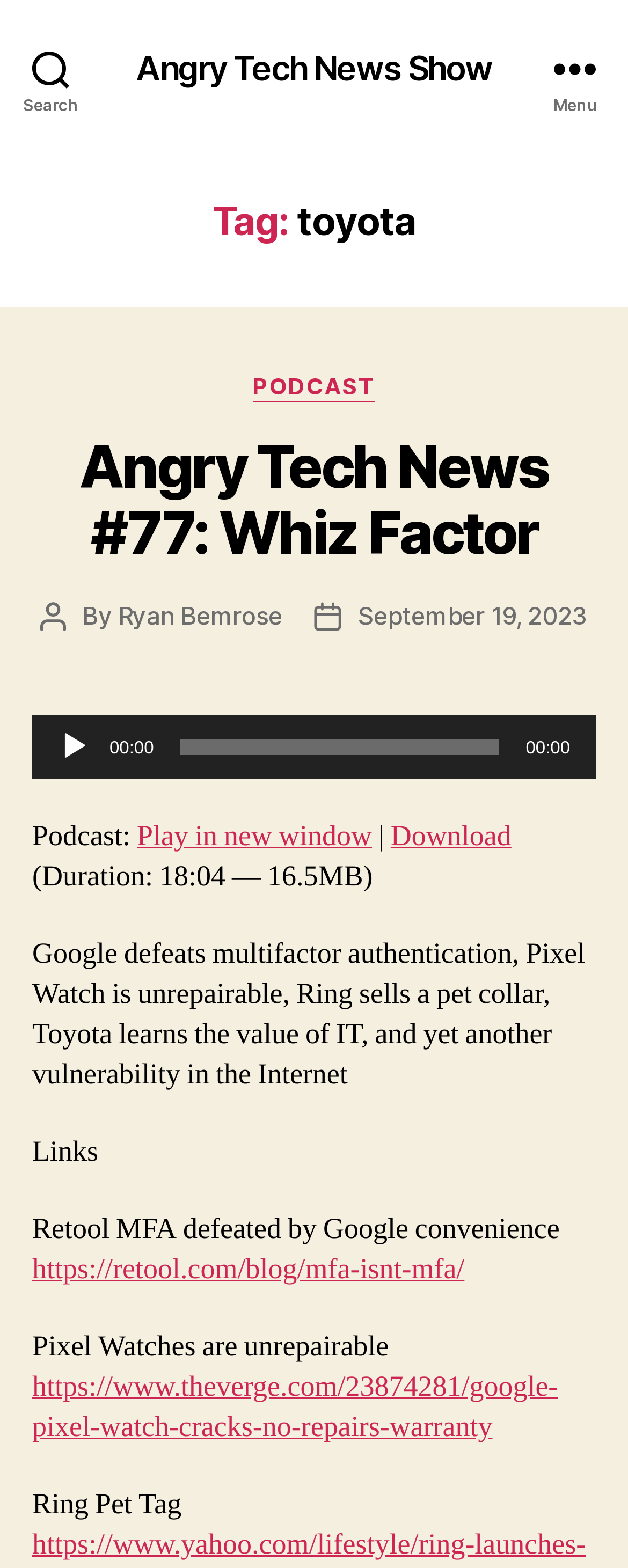Identify the bounding box coordinates of the area that should be clicked in order to complete the given instruction: "Read article about Toyota". The bounding box coordinates should be four float numbers between 0 and 1, i.e., [left, top, right, bottom].

[0.051, 0.127, 0.949, 0.155]